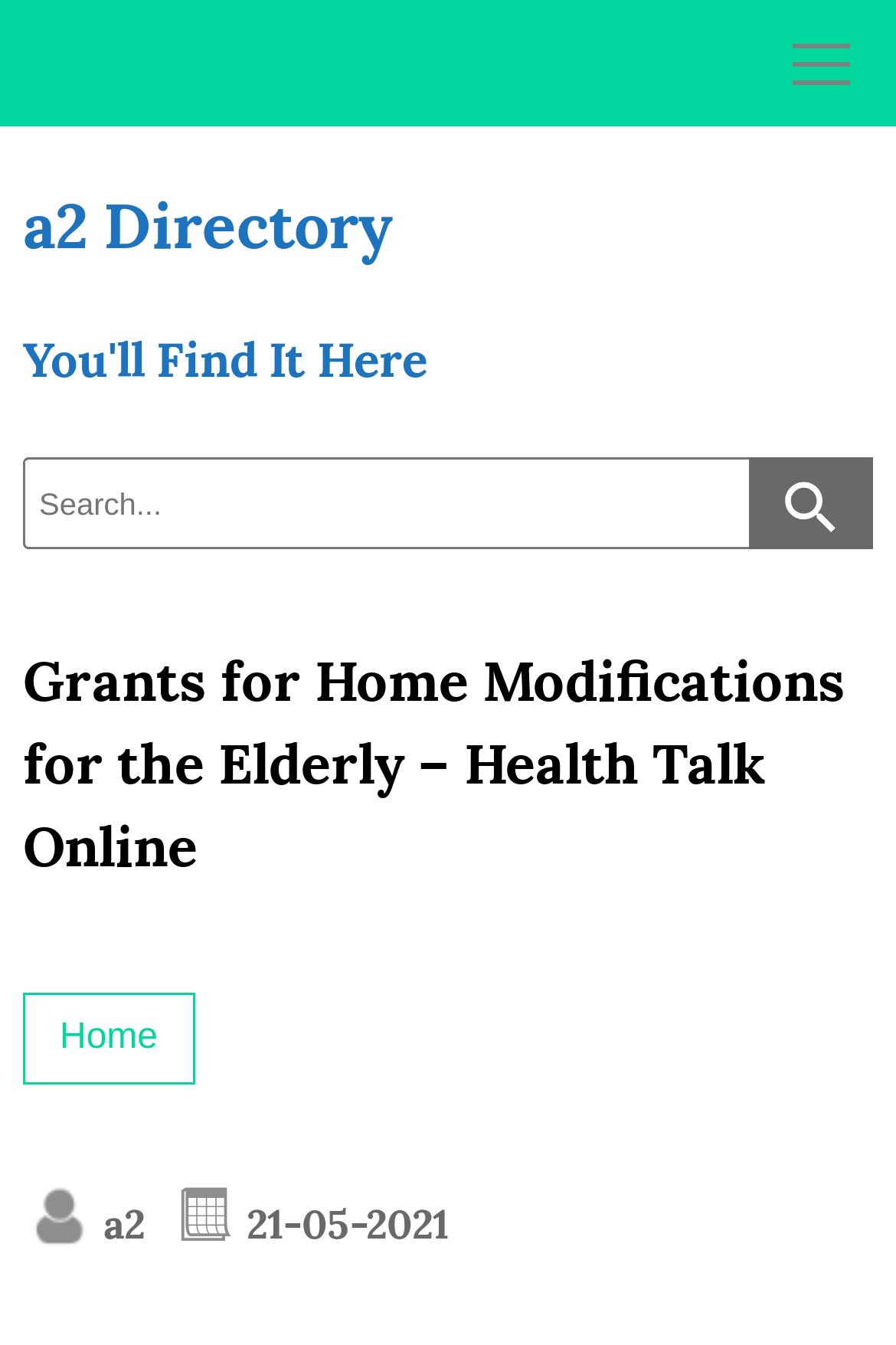What is the purpose of this webpage?
Please provide a detailed and comprehensive answer to the question.

Based on the webpage's content, it appears to provide information about grants for home modifications, specifically for the elderly. The webpage's title and headings suggest that it is a resource for individuals seeking financial assistance for home modifications.